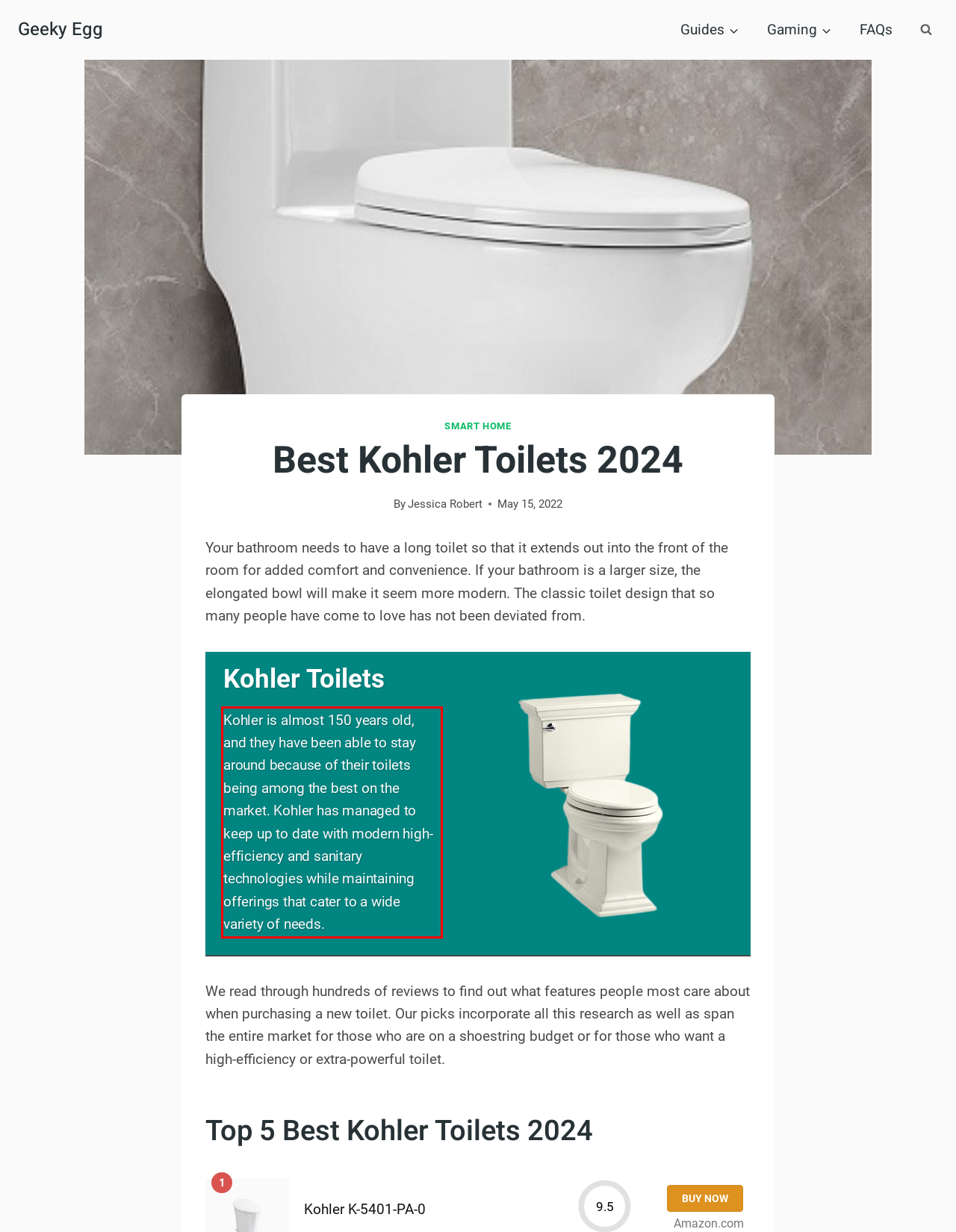Observe the screenshot of the webpage that includes a red rectangle bounding box. Conduct OCR on the content inside this red bounding box and generate the text.

Kohler is almost 150 years old, and they have been able to stay around because of their toilets being among the best on the market. Kohler has managed to keep up to date with modern high-efficiency and sanitary technologies while maintaining offerings that cater to a wide variety of needs.